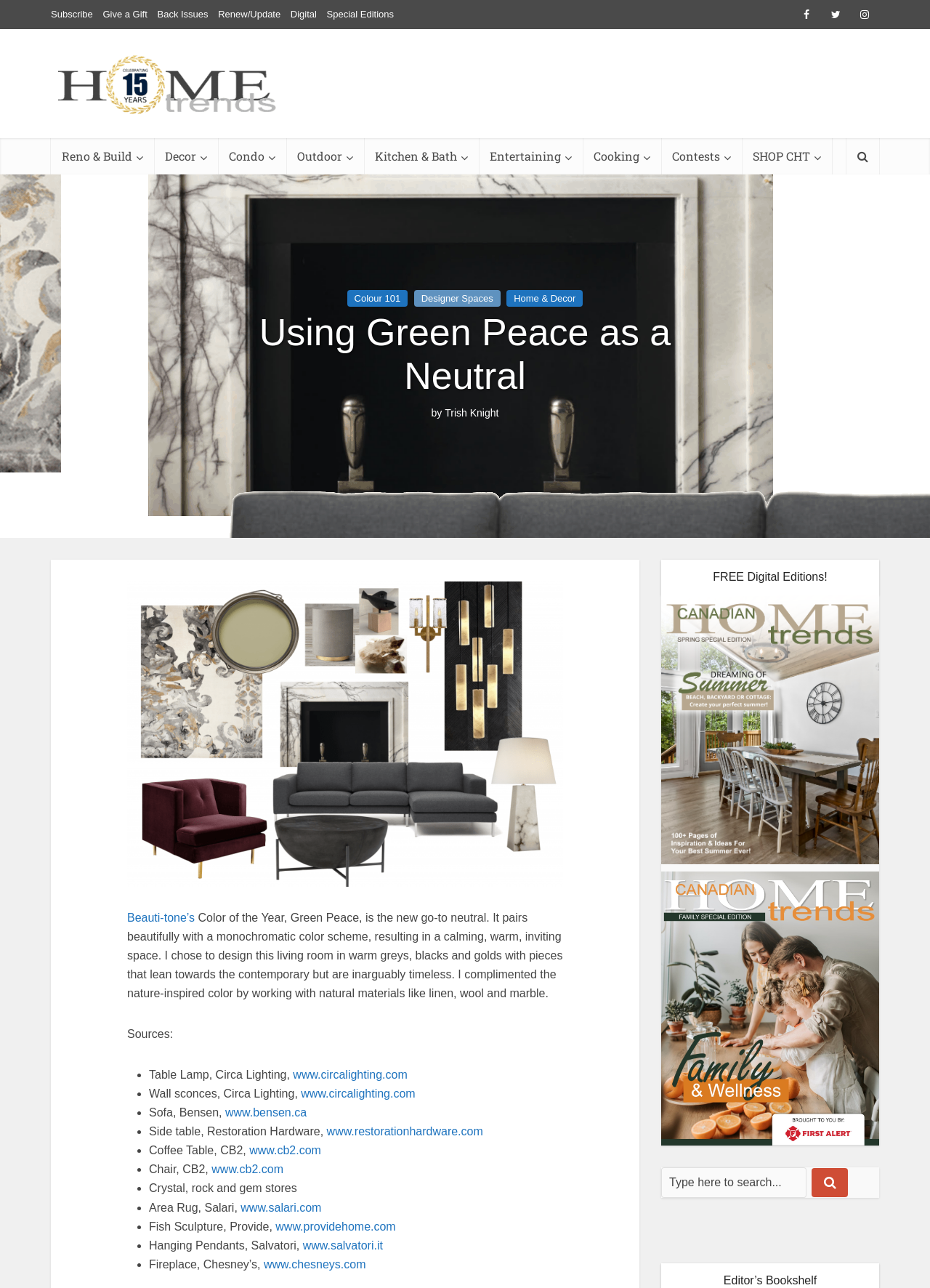Predict the bounding box coordinates for the UI element described as: "Original Voice". The coordinates should be four float numbers between 0 and 1, presented as [left, top, right, bottom].

None